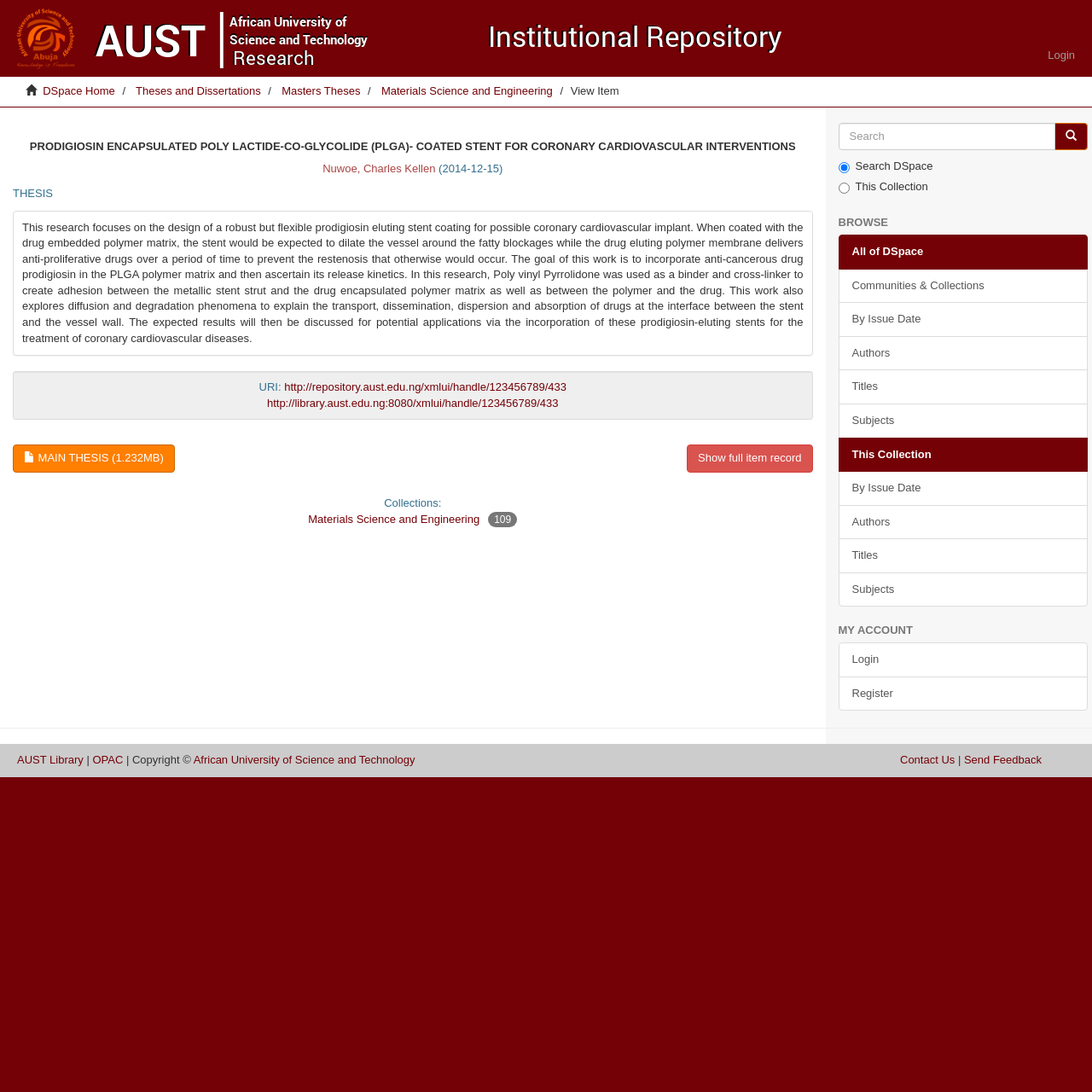What is the date of the thesis?
Refer to the image and give a detailed response to the question.

I found the date of the thesis by looking at the static text element that contains the date, which is '2014-12-15'.